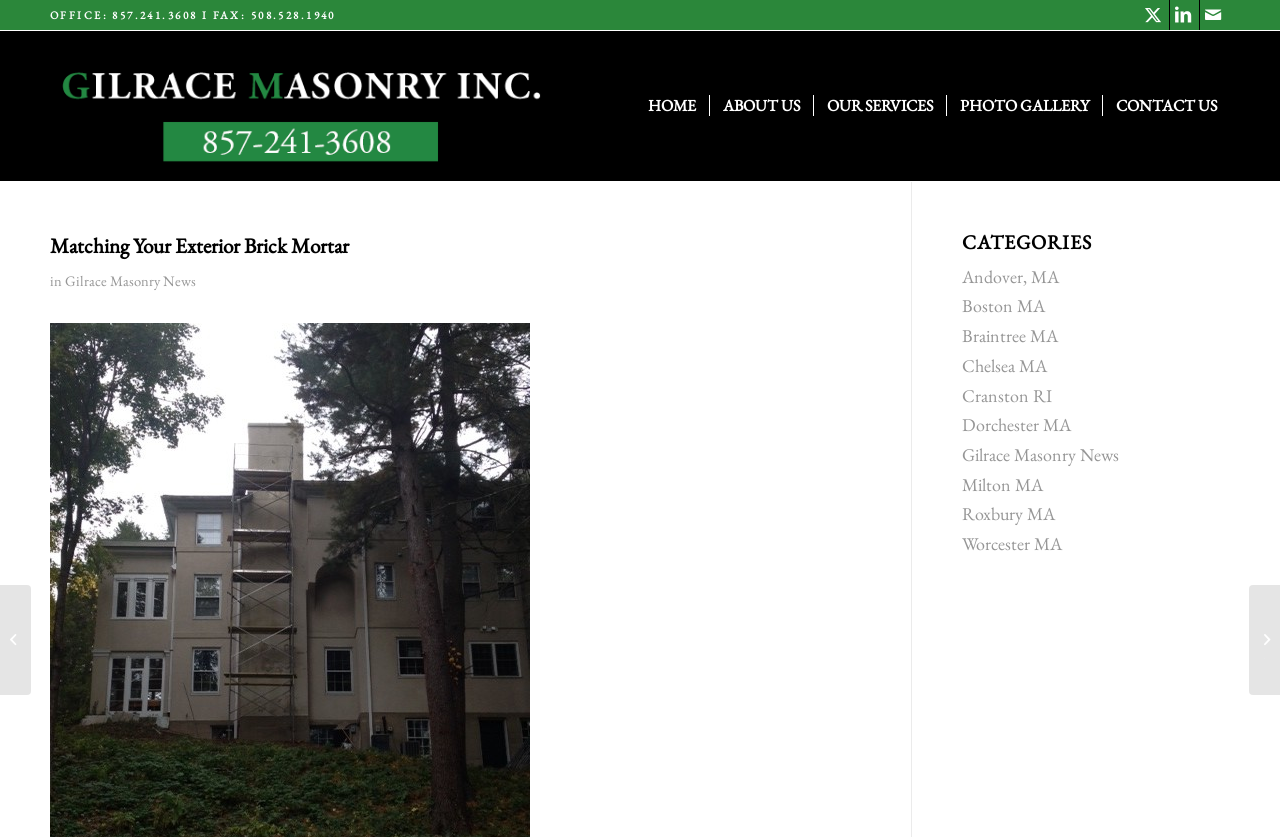Given the following UI element description: "Our Services", find the bounding box coordinates in the webpage screenshot.

[0.635, 0.037, 0.739, 0.216]